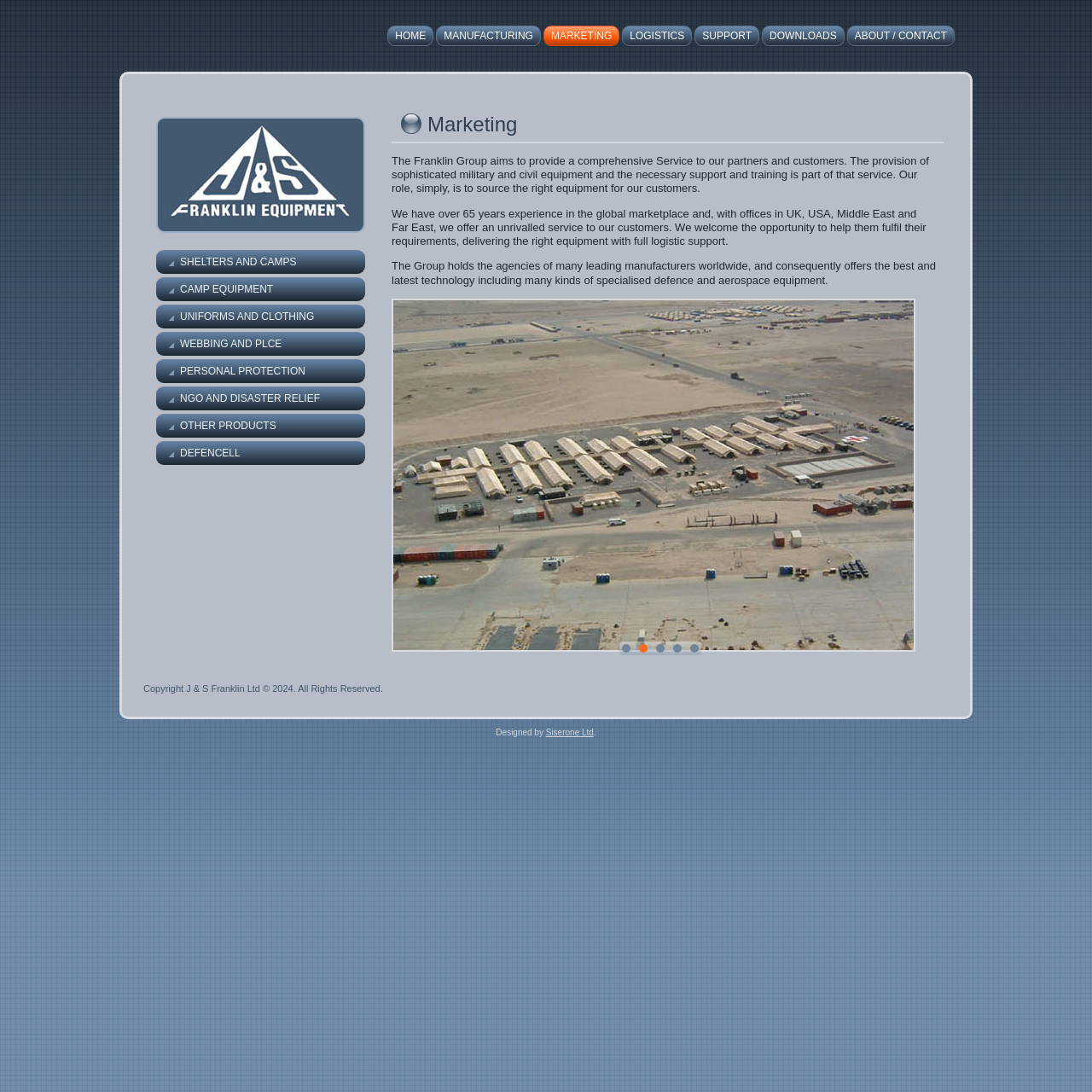Please identify the bounding box coordinates of the clickable area that will fulfill the following instruction: "View SHELTERS AND CAMPS". The coordinates should be in the format of four float numbers between 0 and 1, i.e., [left, top, right, bottom].

[0.143, 0.229, 0.334, 0.251]